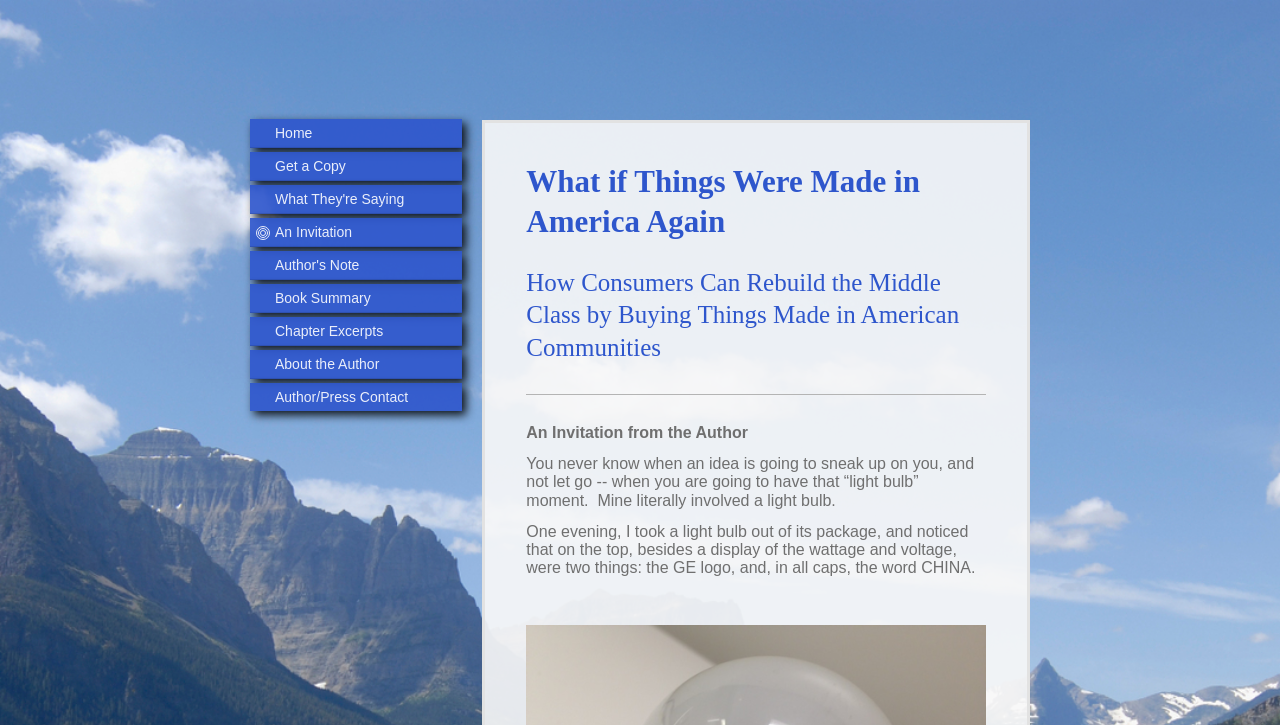Reply to the question below using a single word or brief phrase:
What is the title of the first link?

Home